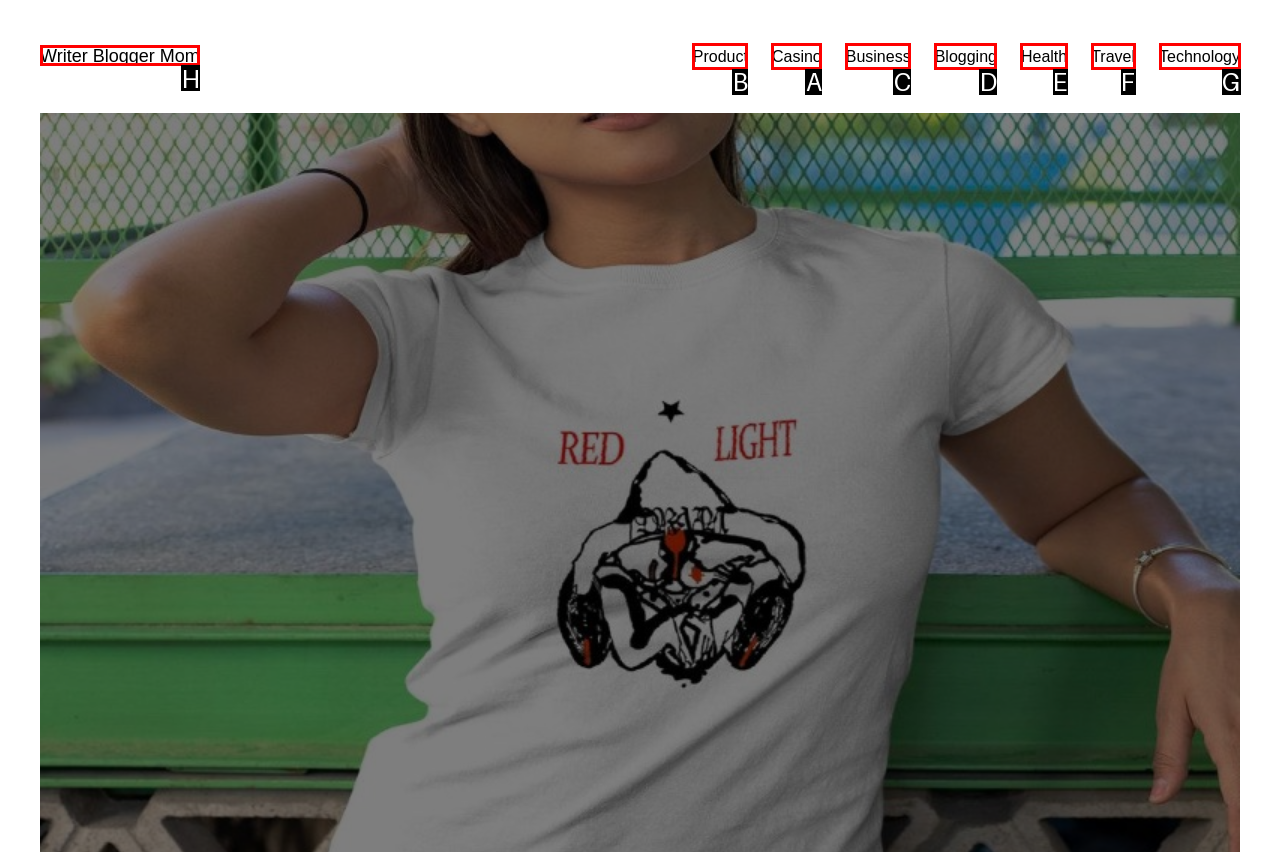Determine which letter corresponds to the UI element to click for this task: explore Casino
Respond with the letter from the available options.

A